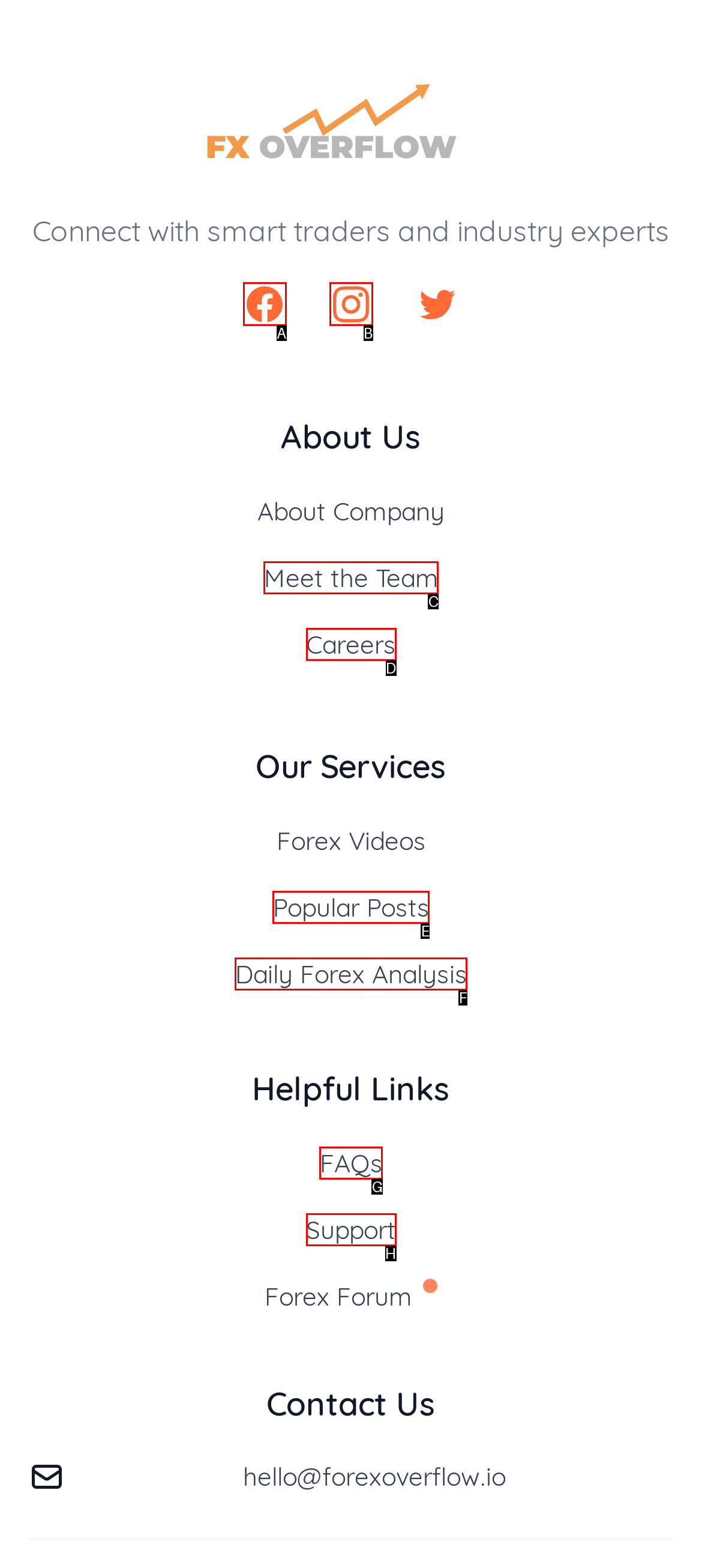Determine the option that best fits the description: Meet the Team
Reply with the letter of the correct option directly.

C